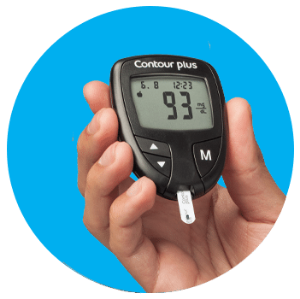Elaborate on the details you observe in the image.

The image showcases a hand holding a Contour Plus blood glucose meter against a vibrant blue background. The device prominently displays a glucose reading of 93 mg/dL along with the time, indicated as 12:23. The meter features a sleek design with a clear screen, labeled buttons for easy navigation, and a test strip inserted at the bottom. This image represents the innovative technology of the CONTOUR PLUS system, known for providing highly accurate blood glucose measurements, making it an essential tool for diabetes management.